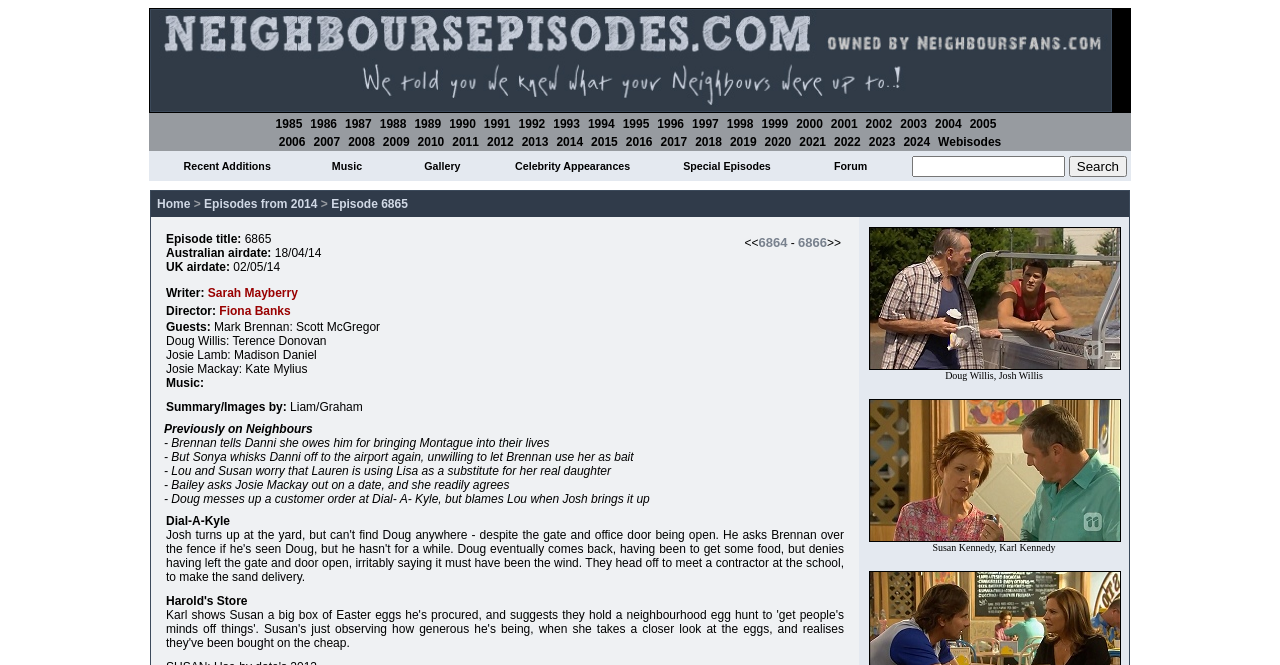Please locate the bounding box coordinates for the element that should be clicked to achieve the following instruction: "read the post about Vanna White". Ensure the coordinates are given as four float numbers between 0 and 1, i.e., [left, top, right, bottom].

None